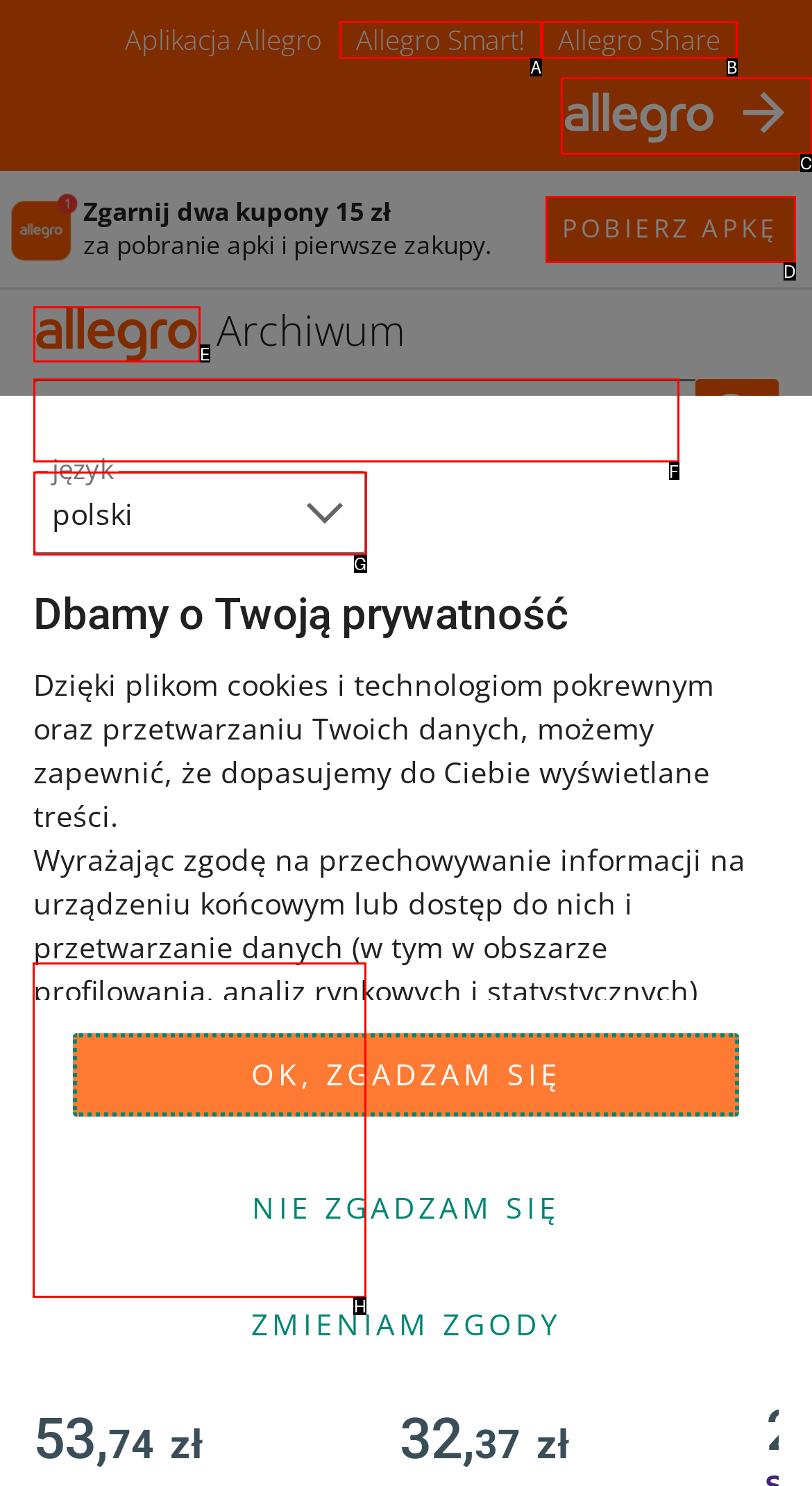Determine which HTML element to click for this task: View the offer Provide the letter of the selected choice.

H